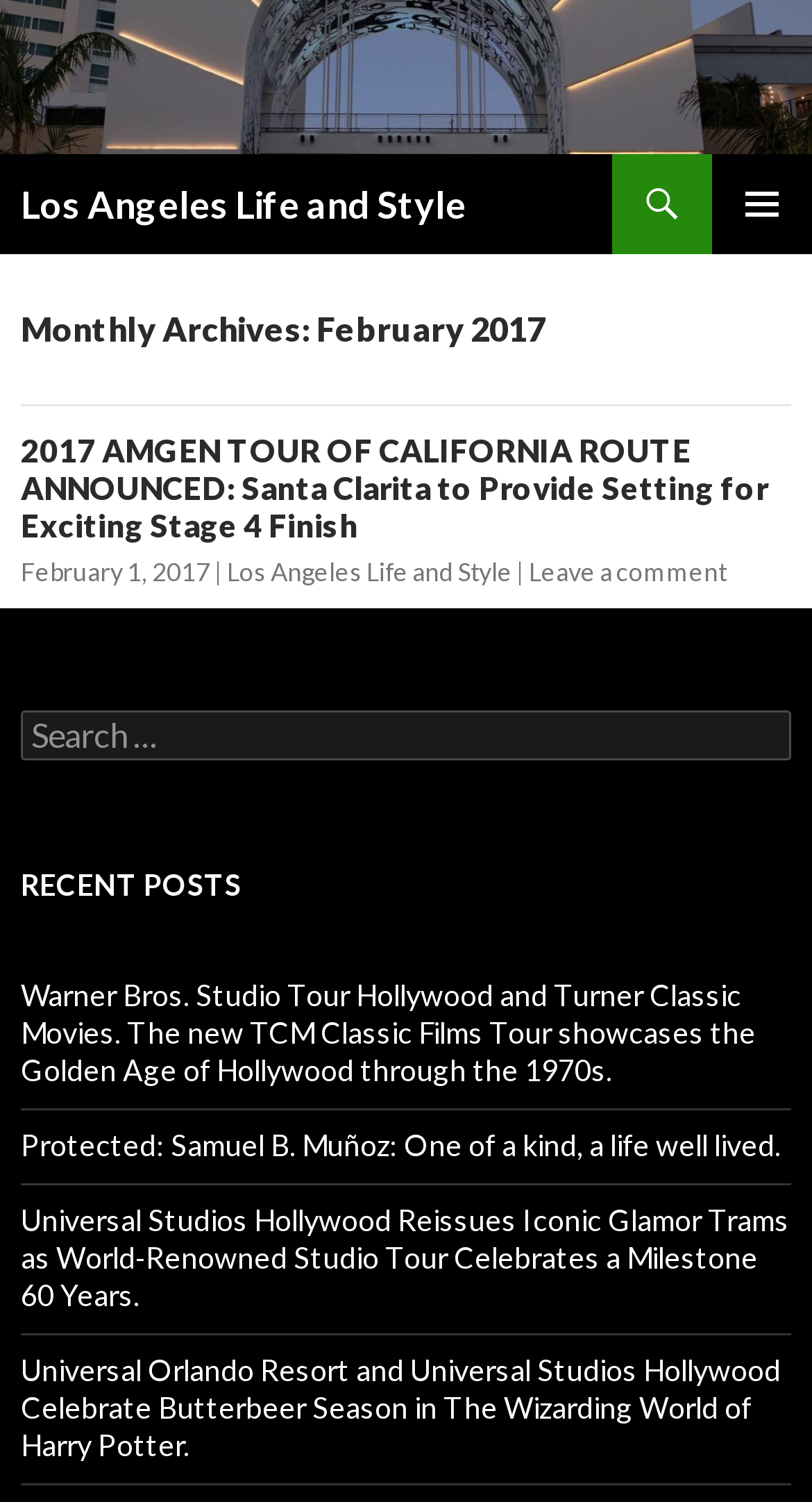Identify the bounding box of the UI element described as follows: "Los Angeles Life and Style". Provide the coordinates as four float numbers in the range of 0 to 1 [left, top, right, bottom].

[0.026, 0.103, 0.574, 0.169]